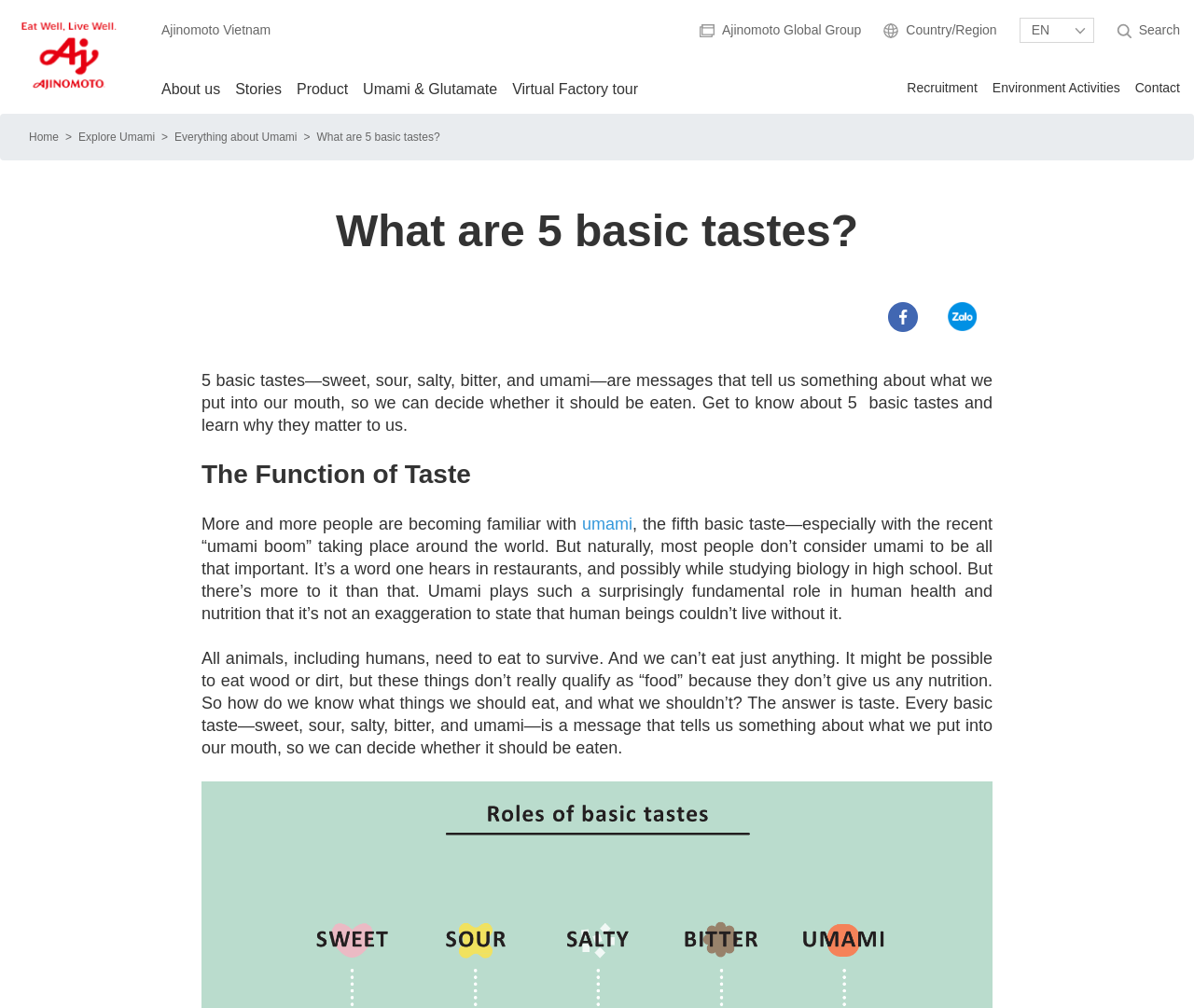Locate the UI element described by parent_node: Ajinomoto Vietnam and provide its bounding box coordinates. Use the format (top-left x, top-left y, bottom-right x, bottom-right y) with all values as floating point numbers between 0 and 1.

[0.012, 0.018, 0.104, 0.095]